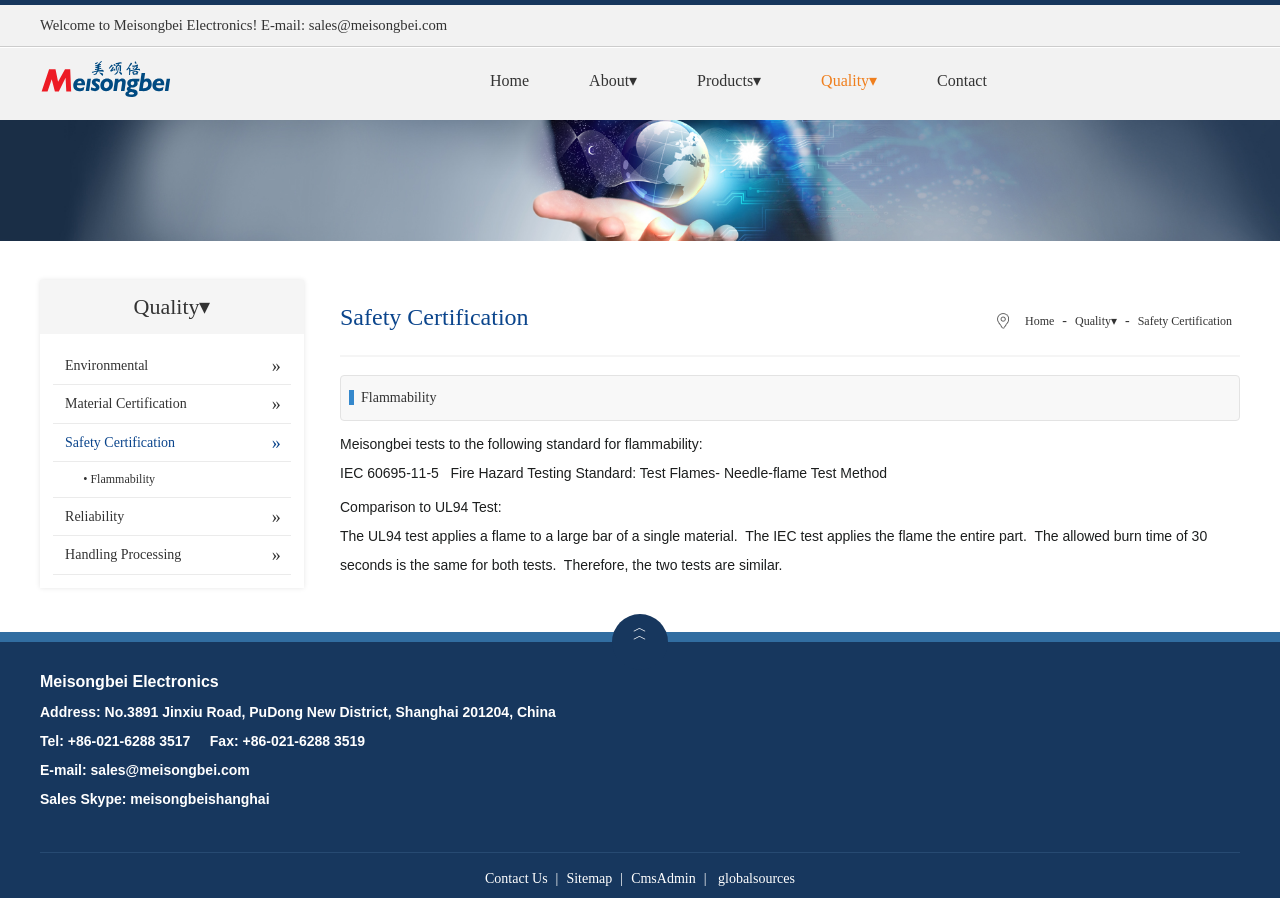Highlight the bounding box coordinates of the element that should be clicked to carry out the following instruction: "Learn more about 'Environmental Certification'". The coordinates must be given as four float numbers ranging from 0 to 1, i.e., [left, top, right, bottom].

[0.042, 0.386, 0.227, 0.429]